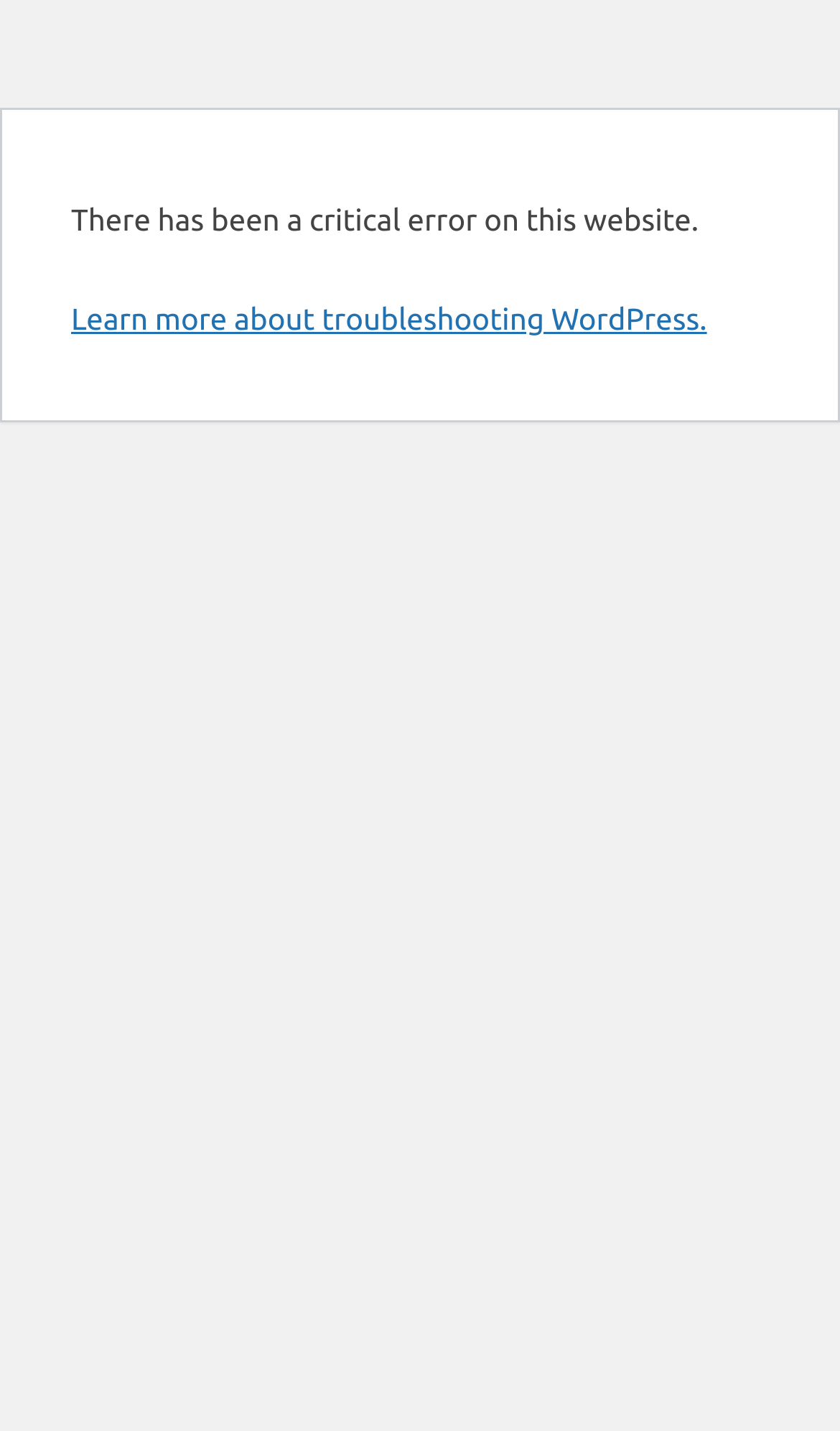Extract the bounding box for the UI element that matches this description: "Learn more about troubleshooting WordPress.".

[0.085, 0.211, 0.842, 0.235]